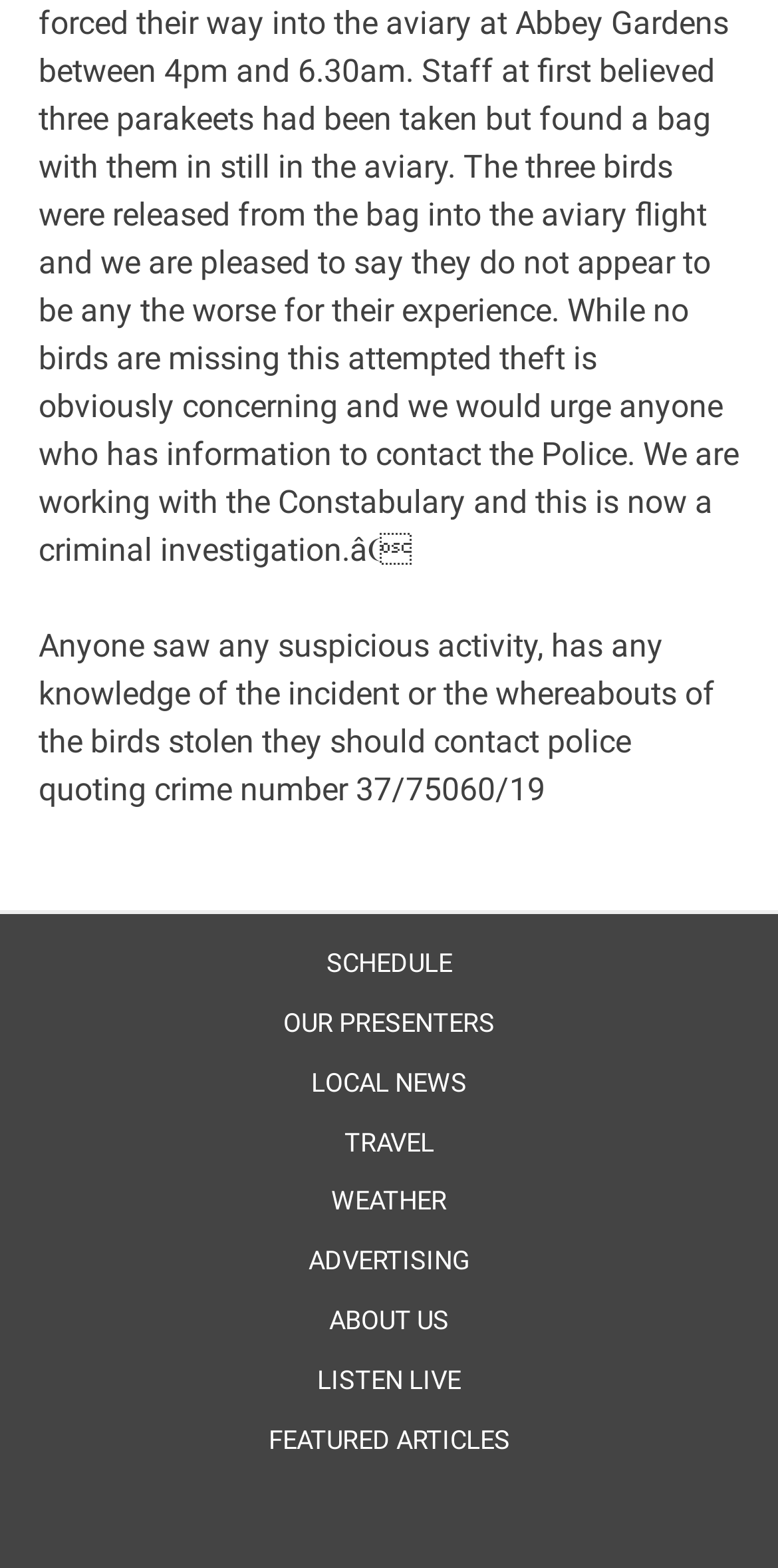What are the categories of news available?
Can you provide a detailed and comprehensive answer to the question?

The webpage has links to different categories of news, including Local News, Travel, and Weather, which can be accessed by clicking on the respective links.